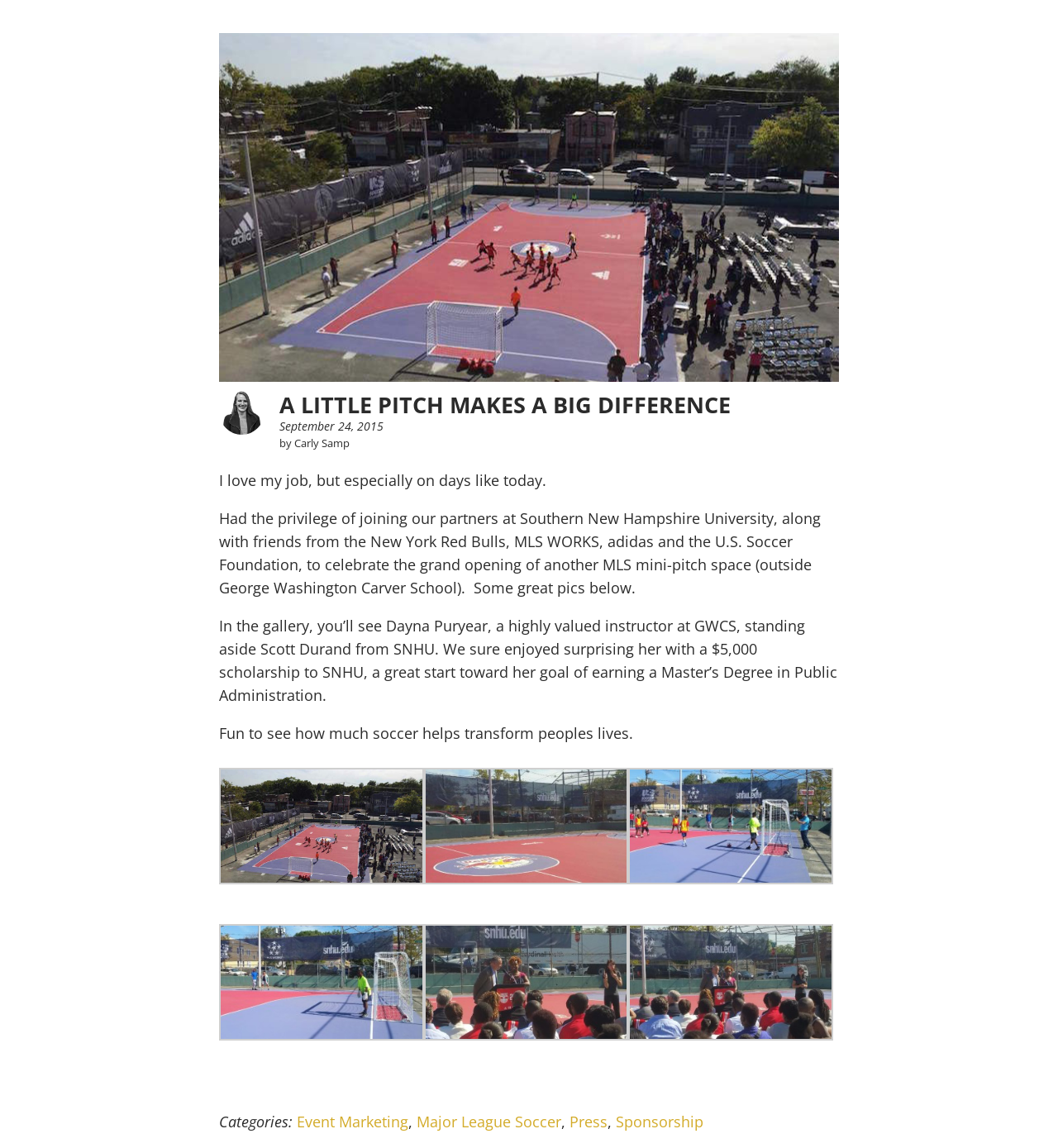Bounding box coordinates are specified in the format (top-left x, top-left y, bottom-right x, bottom-right y). All values are floating point numbers bounded between 0 and 1. Please provide the bounding box coordinate of the region this sentence describes: Event Marketing

[0.28, 0.968, 0.386, 0.986]